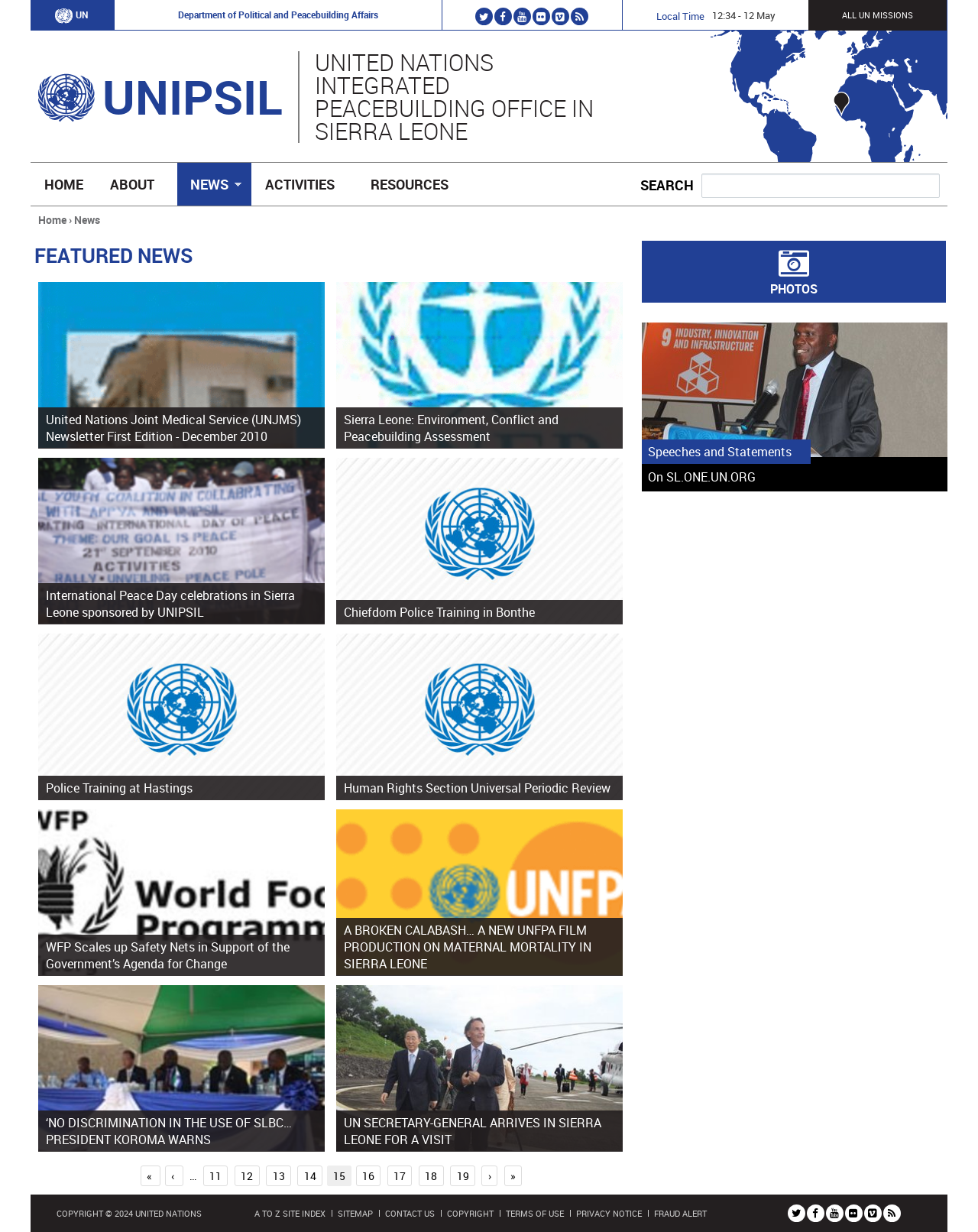Extract the bounding box coordinates for the described element: "Chiefdom Police Training in Bonthe". The coordinates should be represented as four float numbers between 0 and 1: [left, top, right, bottom].

[0.352, 0.49, 0.547, 0.504]